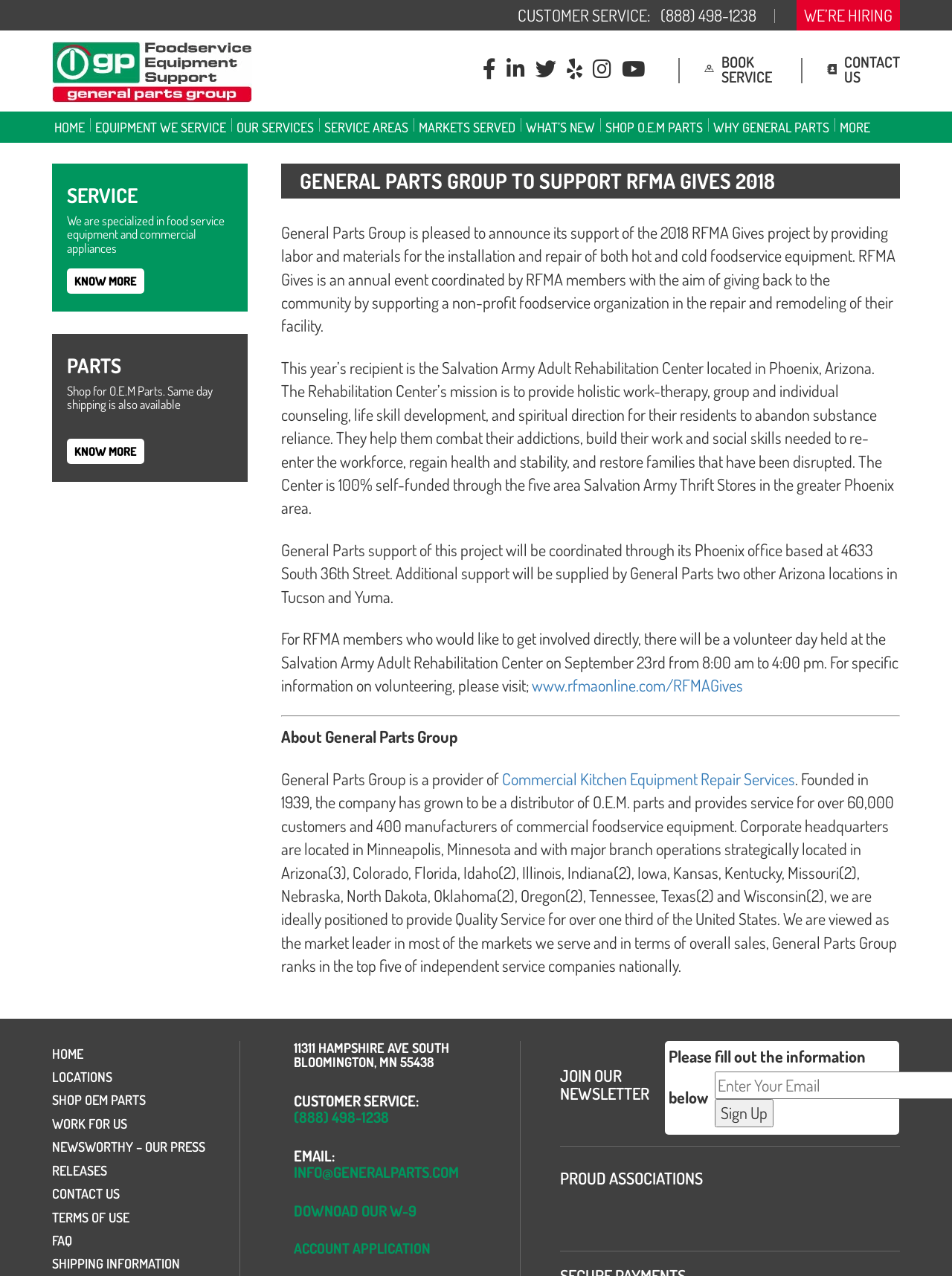Identify the bounding box coordinates for the UI element described as: "Service Areas". The coordinates should be provided as four floats between 0 and 1: [left, top, right, bottom].

[0.335, 0.088, 0.434, 0.111]